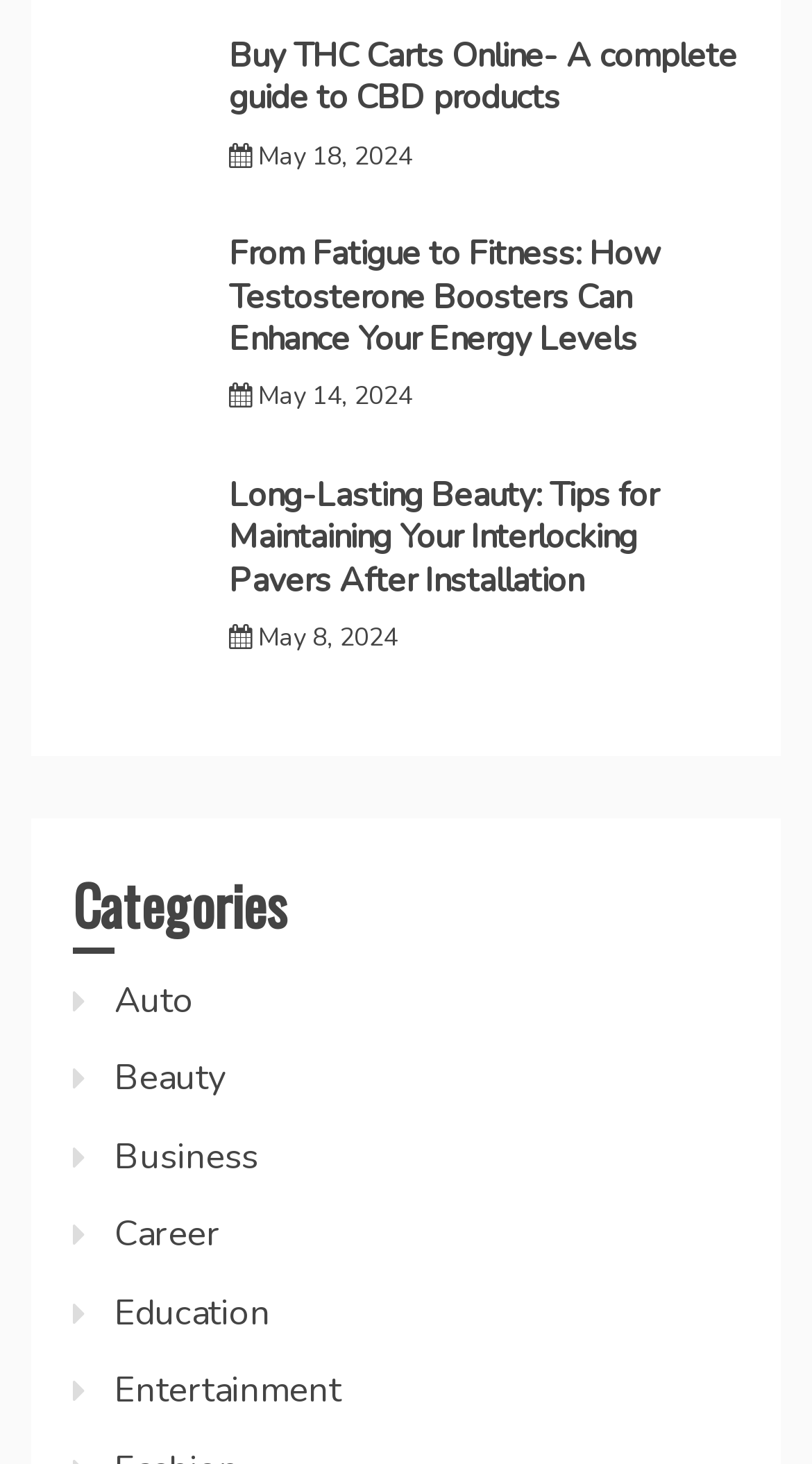What is the service offered in the article with the image 'Expert landscaping services in Victoria BC'?
Please provide a comprehensive answer based on the information in the image.

I found the service by looking at the link element with the image 'Expert landscaping services in Victoria BC' and its adjacent link element with the text 'Long-Lasting Beauty: Tips for Maintaining Your Interlocking Pavers After Installation'. This indicates that the service offered is related to landscaping.